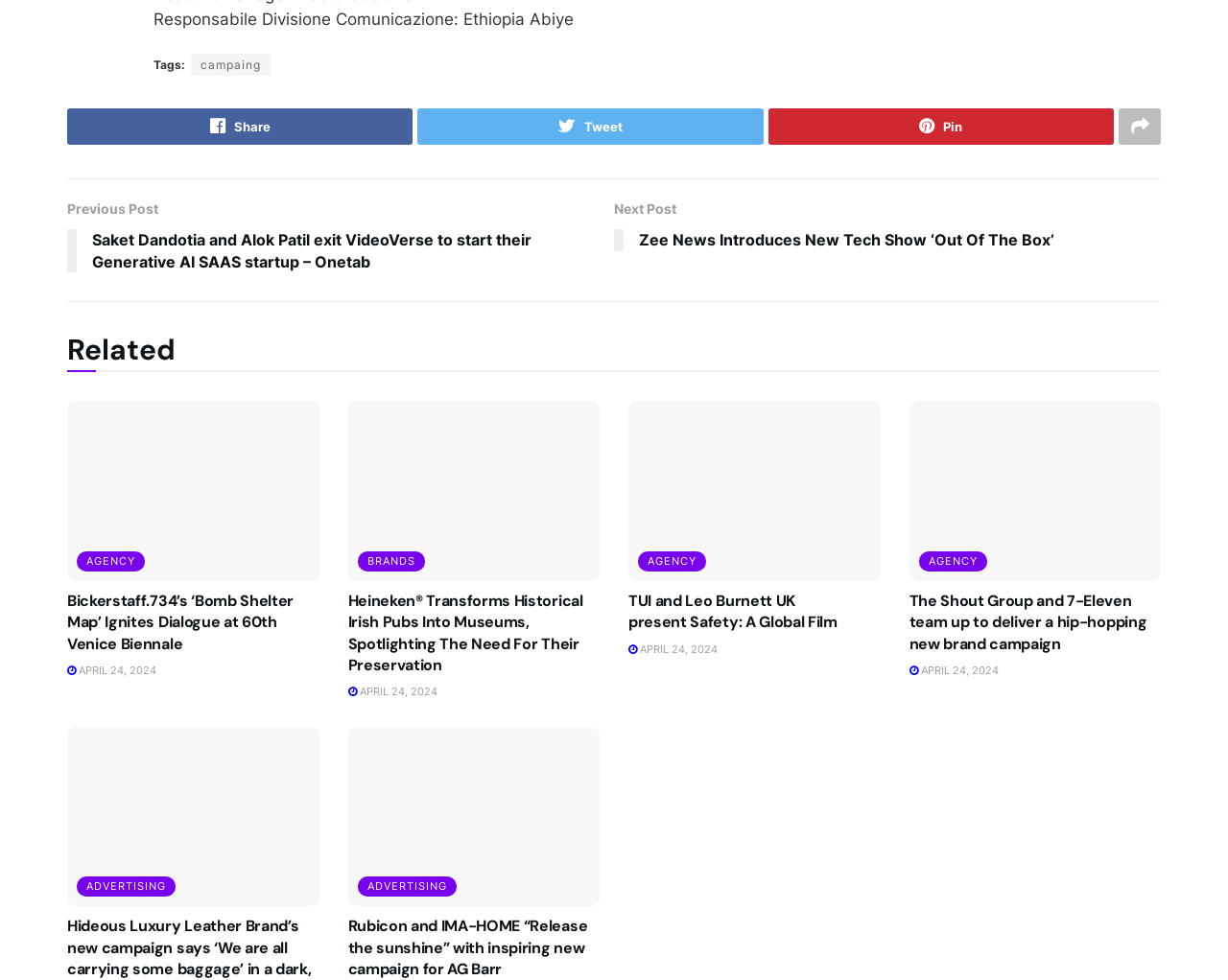Respond to the question with just a single word or phrase: 
What is the category of the article 'Bickerstaff.734’s ‘Bomb Shelter Map’ Ignites Dialogue at 60th Venice Biennale'?

BRANDS